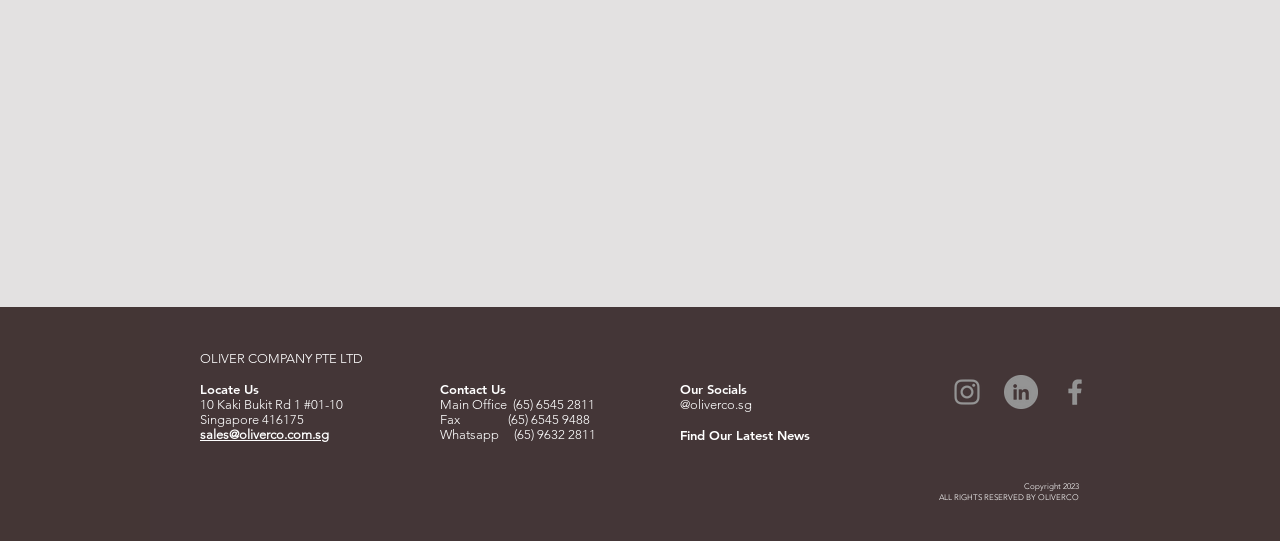Extract the bounding box of the UI element described as: "Find Our Latest News".

[0.531, 0.791, 0.633, 0.819]